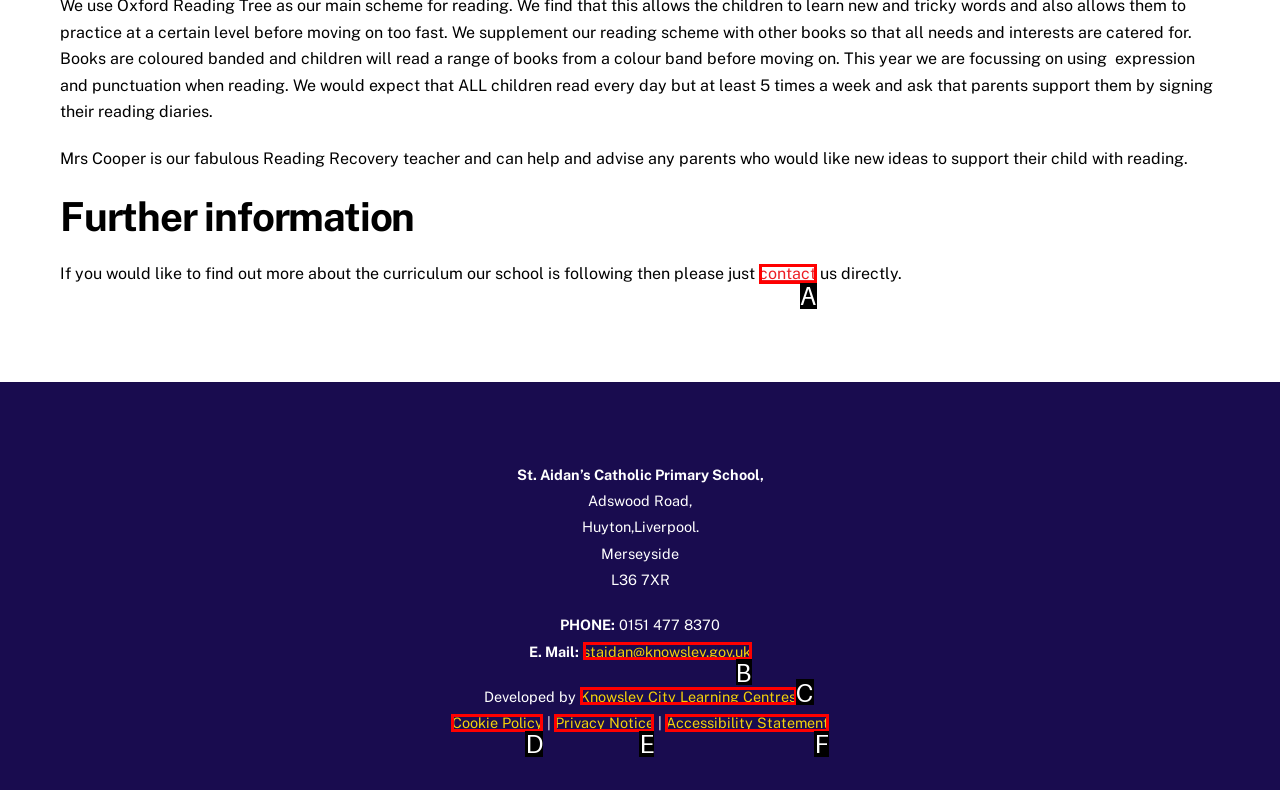Choose the HTML element that aligns with the description: contact. Indicate your choice by stating the letter.

A